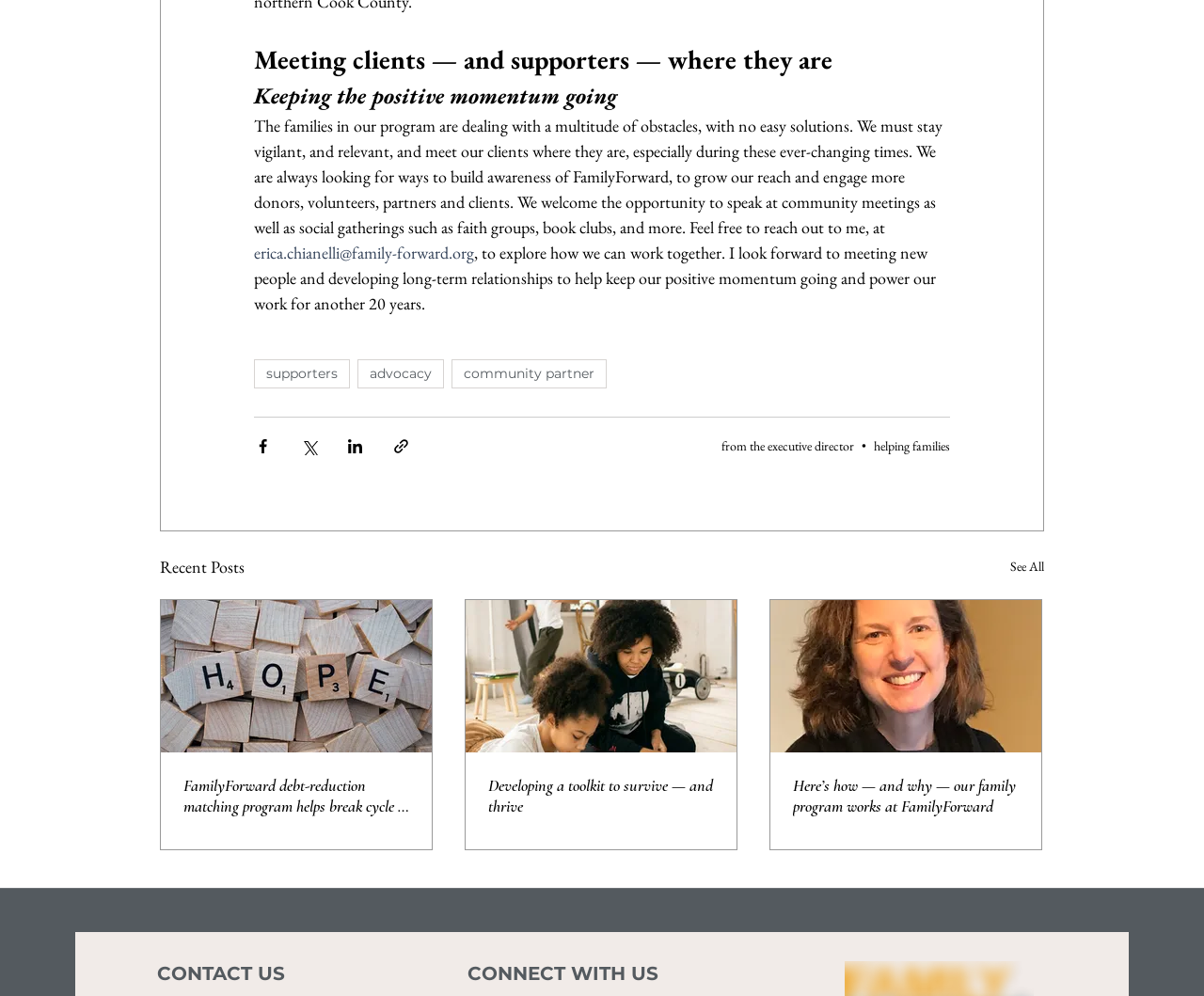Provide the bounding box coordinates of the area you need to click to execute the following instruction: "Contact us".

[0.13, 0.965, 0.246, 0.991]